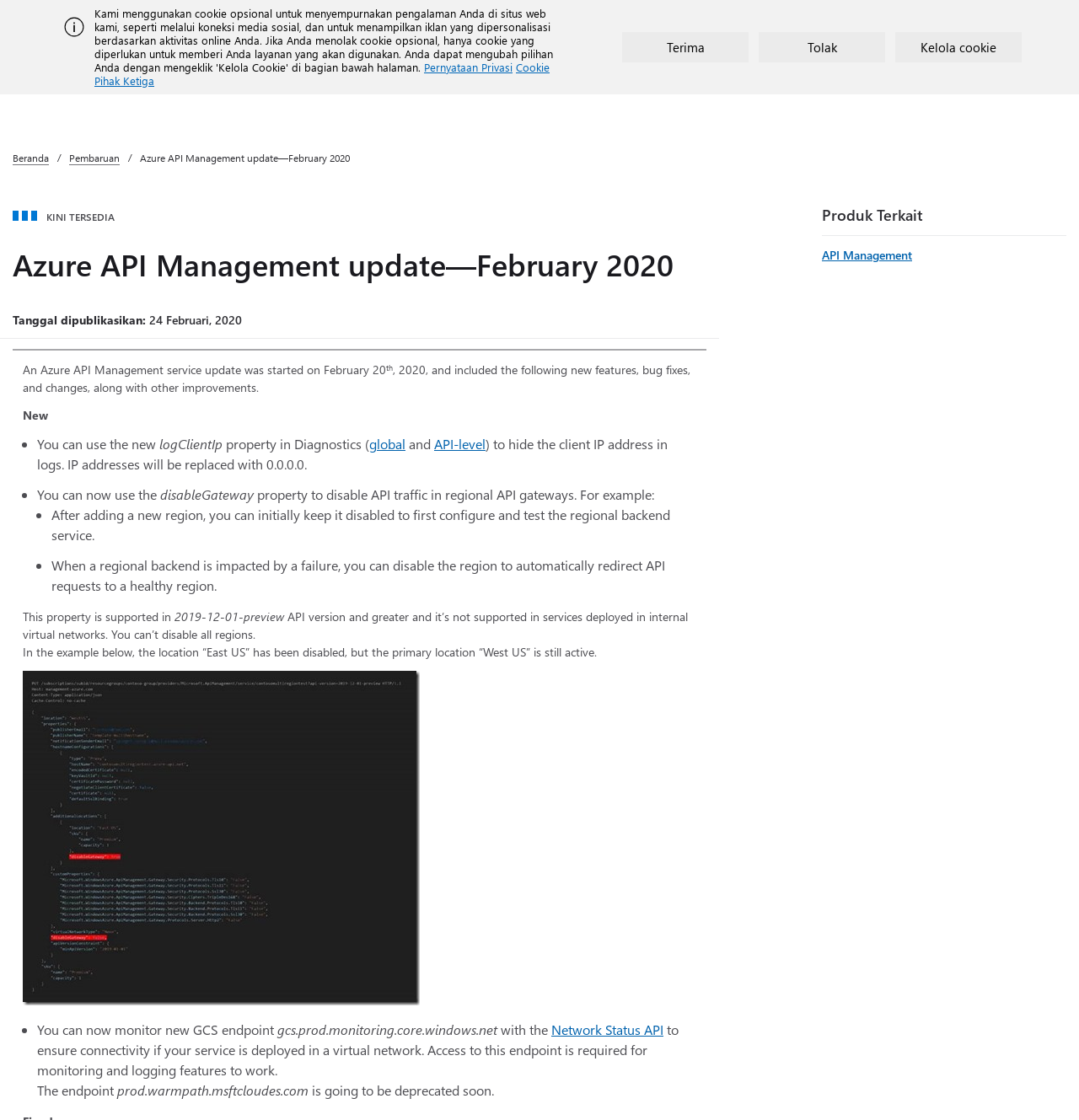Highlight the bounding box coordinates of the region I should click on to meet the following instruction: "Check the global navigation menu".

[0.0, 0.048, 0.448, 0.088]